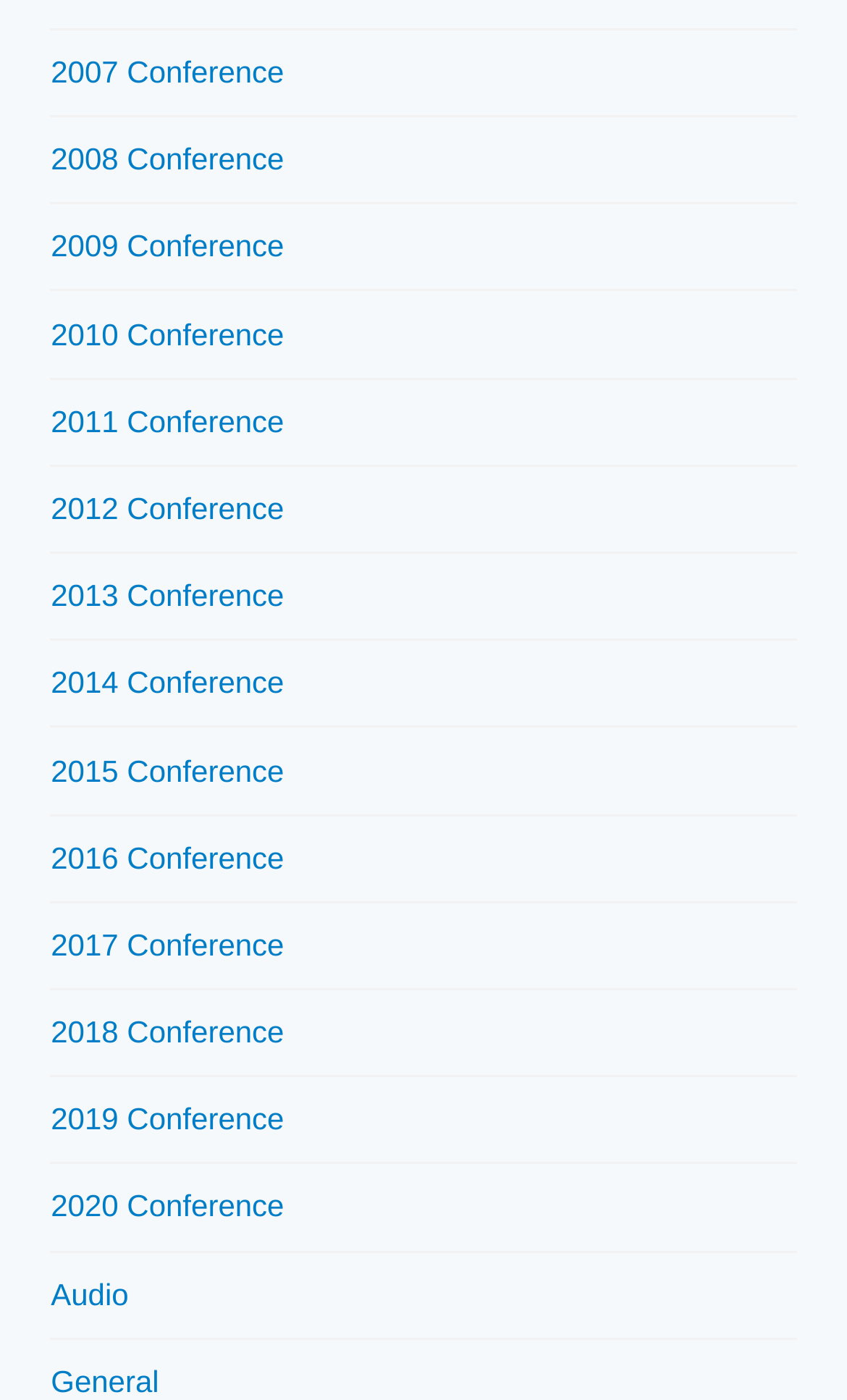Give the bounding box coordinates for the element described by: "Audio".

[0.06, 0.908, 0.152, 0.941]